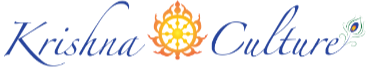Describe all elements and aspects of the image.

The image features the logo of "Krishna Culture," characterized by elegant typography combined with a vibrant sun motif in orange, symbolizing warmth and spirituality. The logo reflects the cultural essence and values associated with the brand, which emphasizes spiritual gifts suitable for all occasions. Positioned prominently, it represents the brand's dedication to offering unique items inspired by Indian traditions, inviting customers to explore their rich array of products. The clean design and harmonious colors underline an appealing aesthetic that resonates with the brand's identity and purpose.